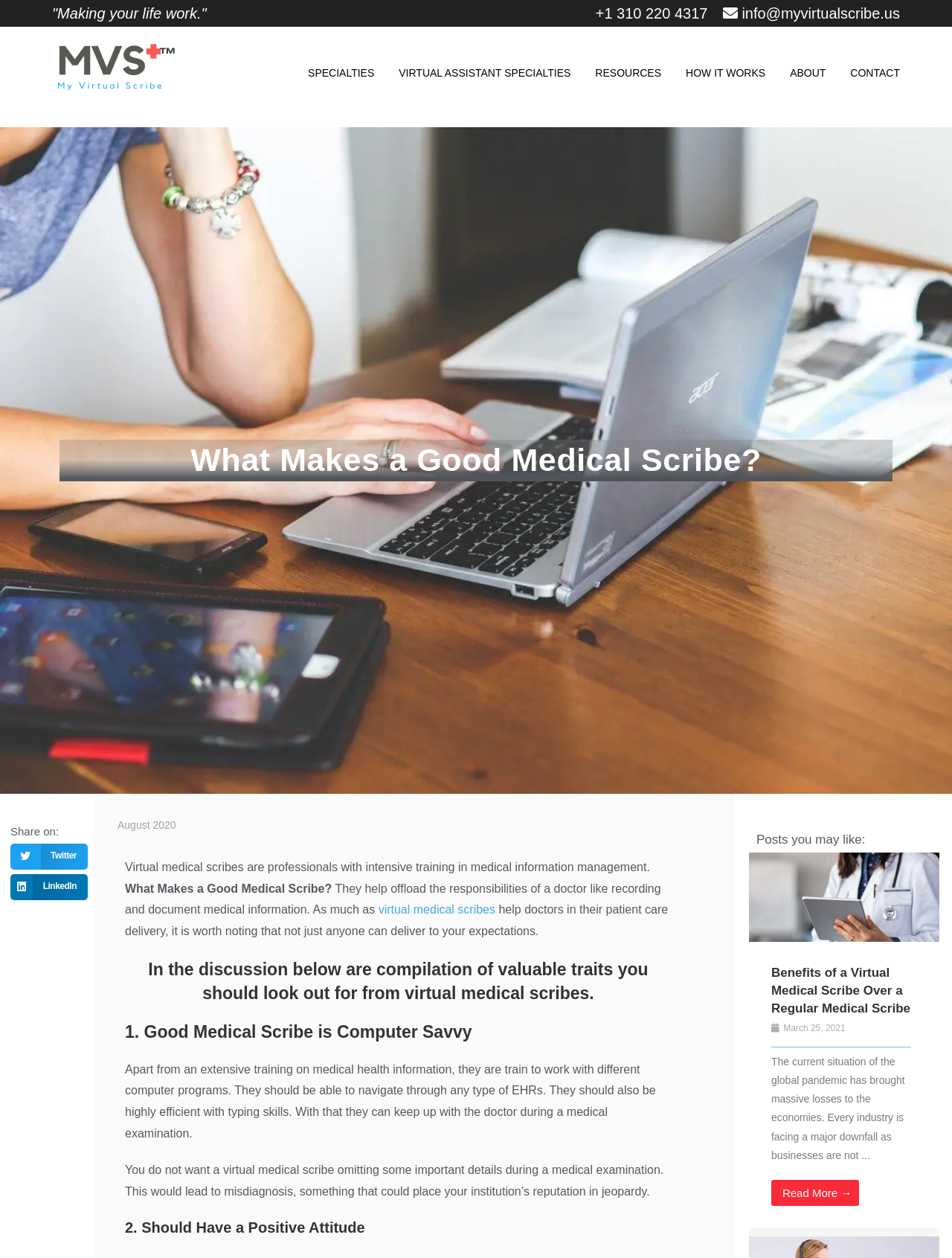Determine the bounding box coordinates of the UI element described by: "Twitter".

[0.011, 0.67, 0.092, 0.691]